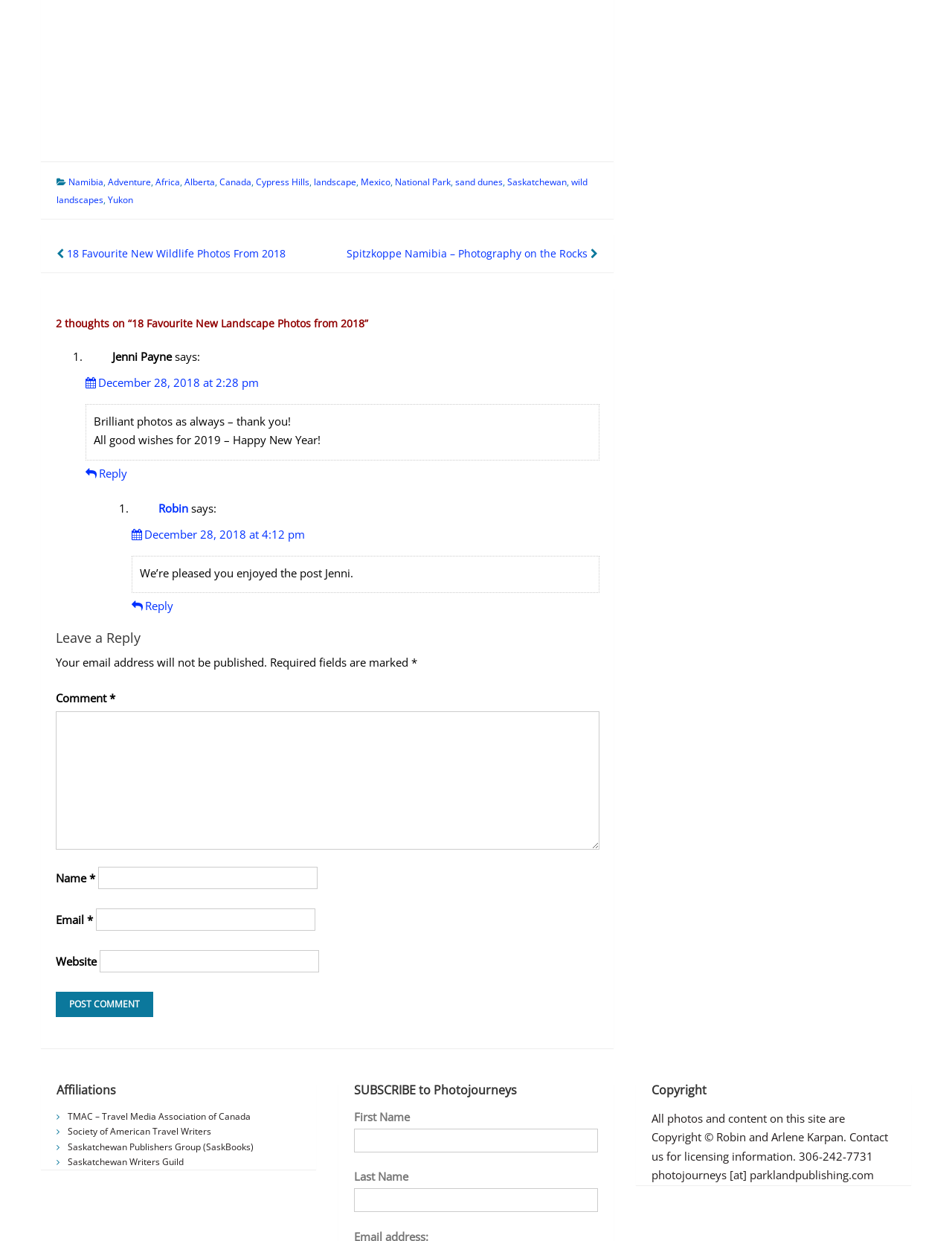Please specify the coordinates of the bounding box for the element that should be clicked to carry out this instruction: "Subscribe to Photojourneys". The coordinates must be four float numbers between 0 and 1, formatted as [left, top, right, bottom].

[0.372, 0.894, 0.43, 0.906]